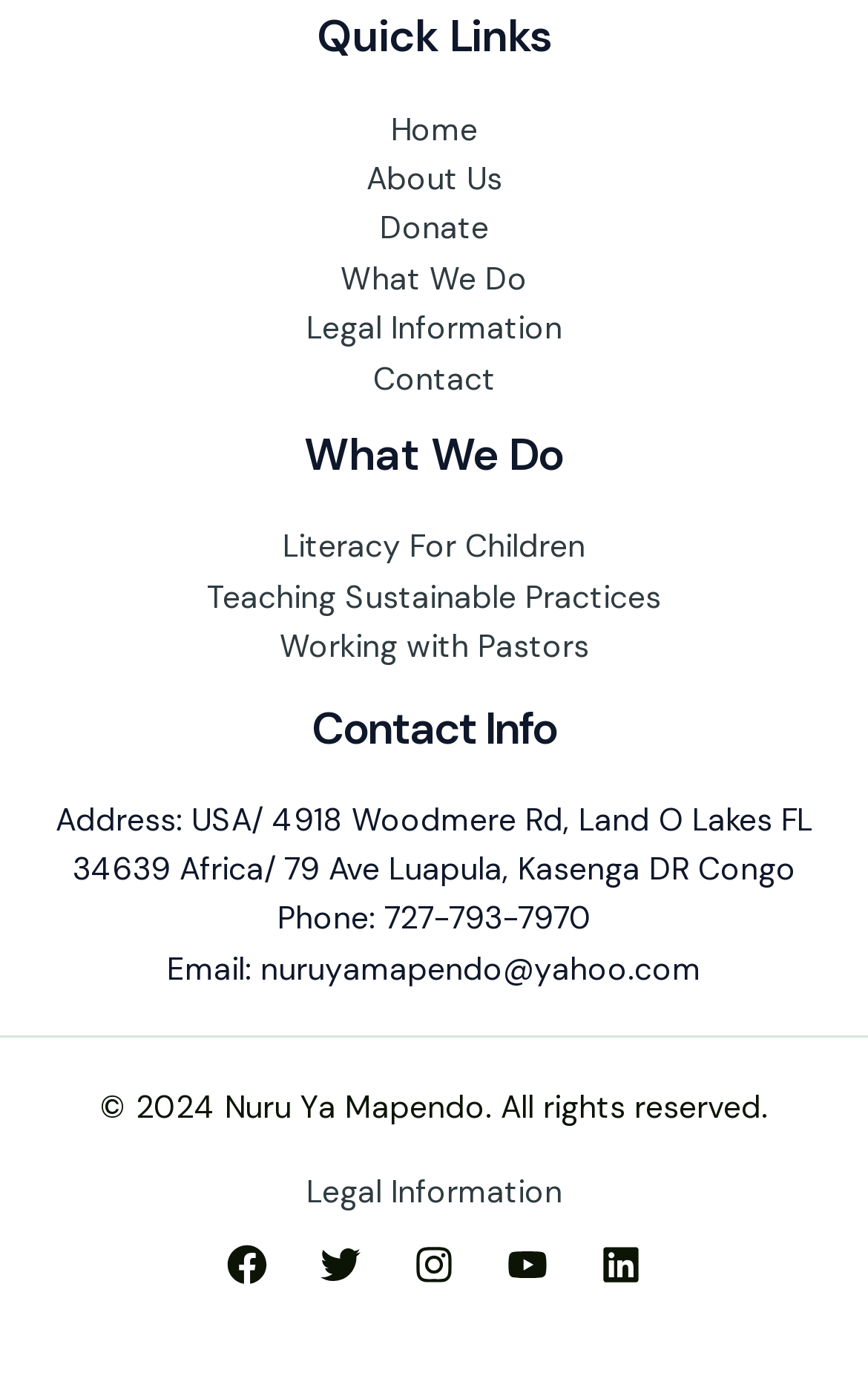Use the information in the screenshot to answer the question comprehensively: What is the phone number of the organization?

I found the phone number by looking at the 'Contact Info' section in the footer of the webpage, where it is explicitly stated.